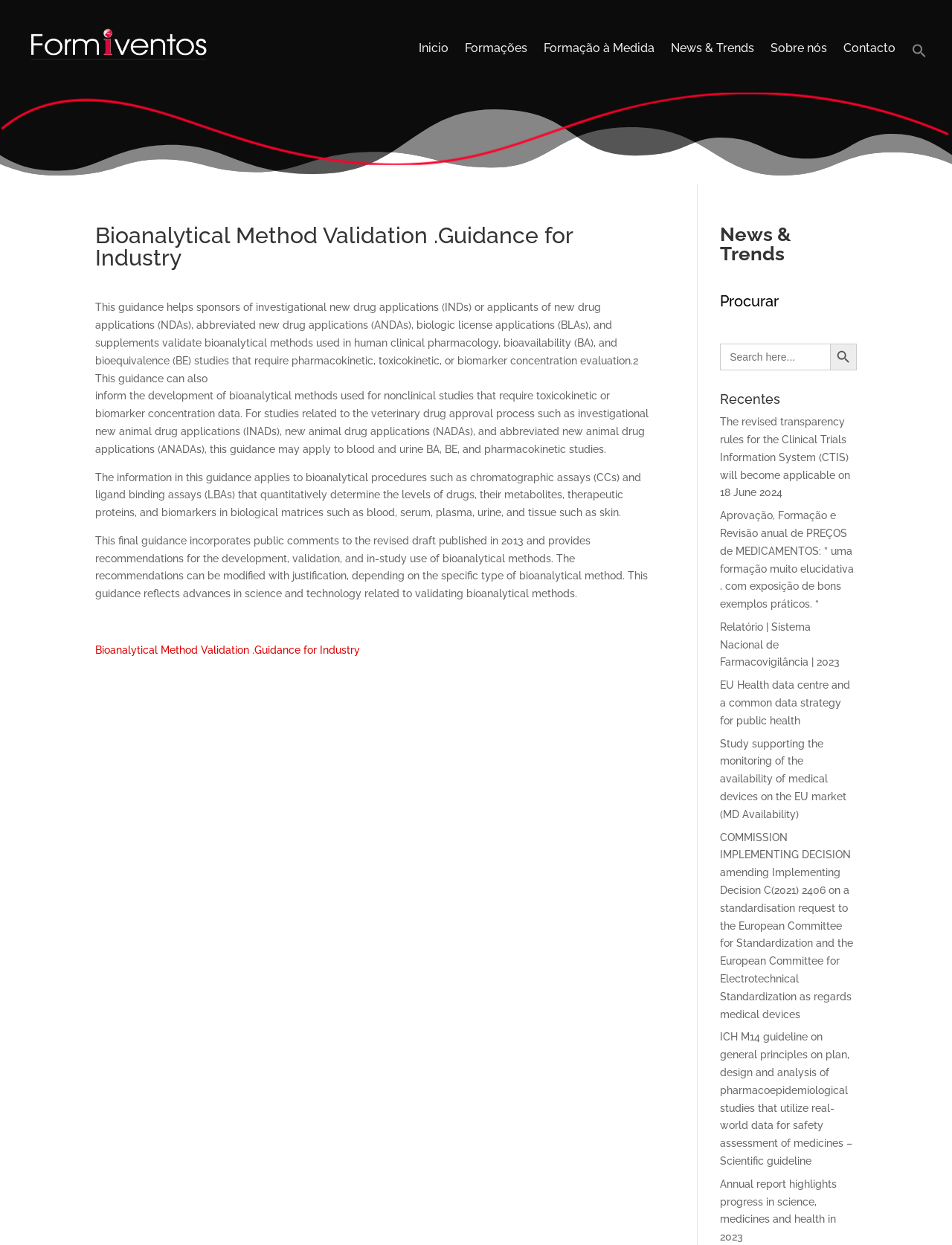Determine the bounding box of the UI component based on this description: "Inicio". The bounding box coordinates should be four float values between 0 and 1, i.e., [left, top, right, bottom].

[0.44, 0.035, 0.471, 0.053]